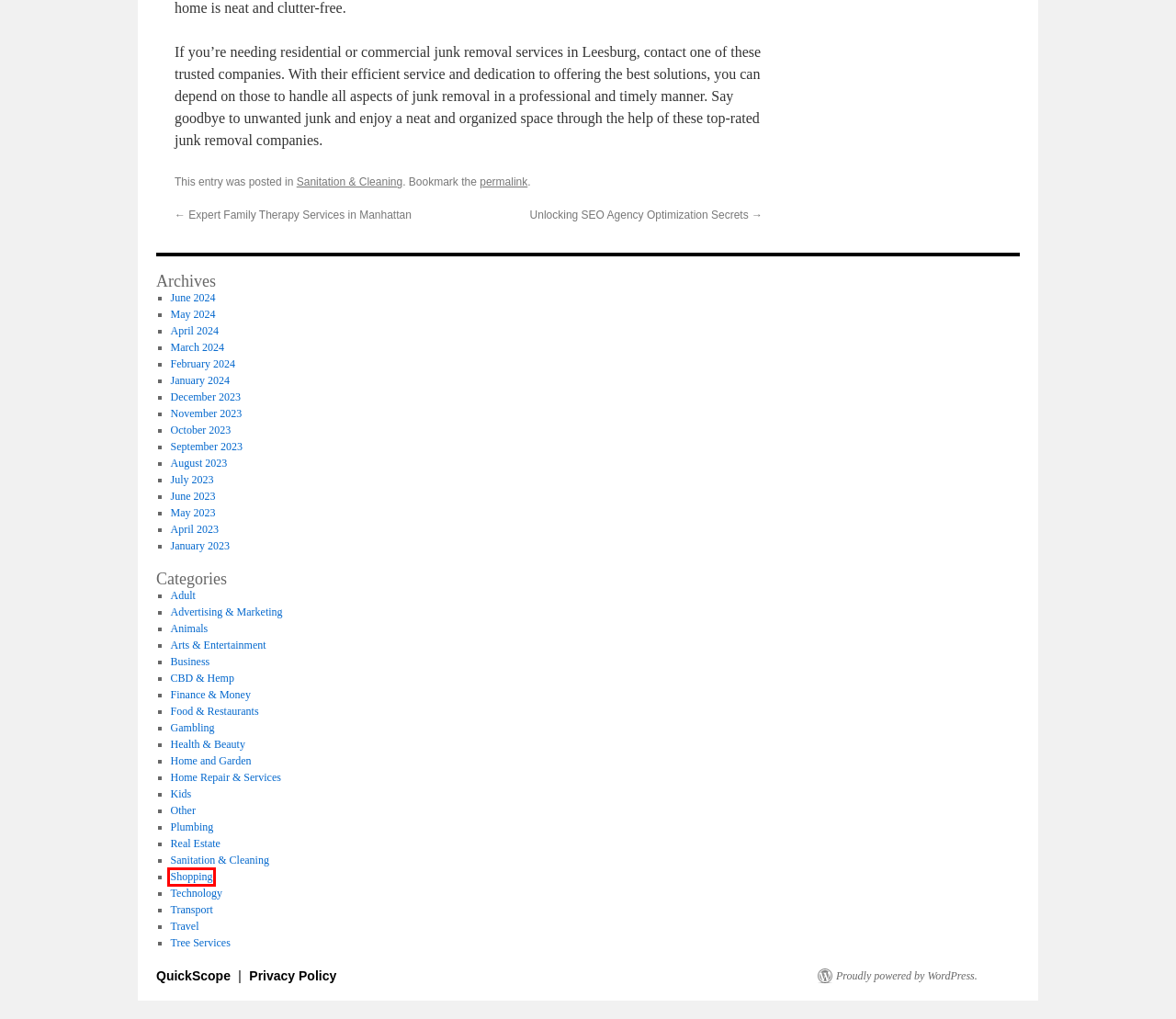A screenshot of a webpage is given with a red bounding box around a UI element. Choose the description that best matches the new webpage shown after clicking the element within the red bounding box. Here are the candidates:
A. October | 2023 | QuickScope
B. Home and Garden | QuickScope
C. Shopping | QuickScope
D. May | 2023 | QuickScope
E. April | 2023 | QuickScope
F. July | 2023 | QuickScope
G. December | 2023 | QuickScope
H. Finance & Money | QuickScope

C